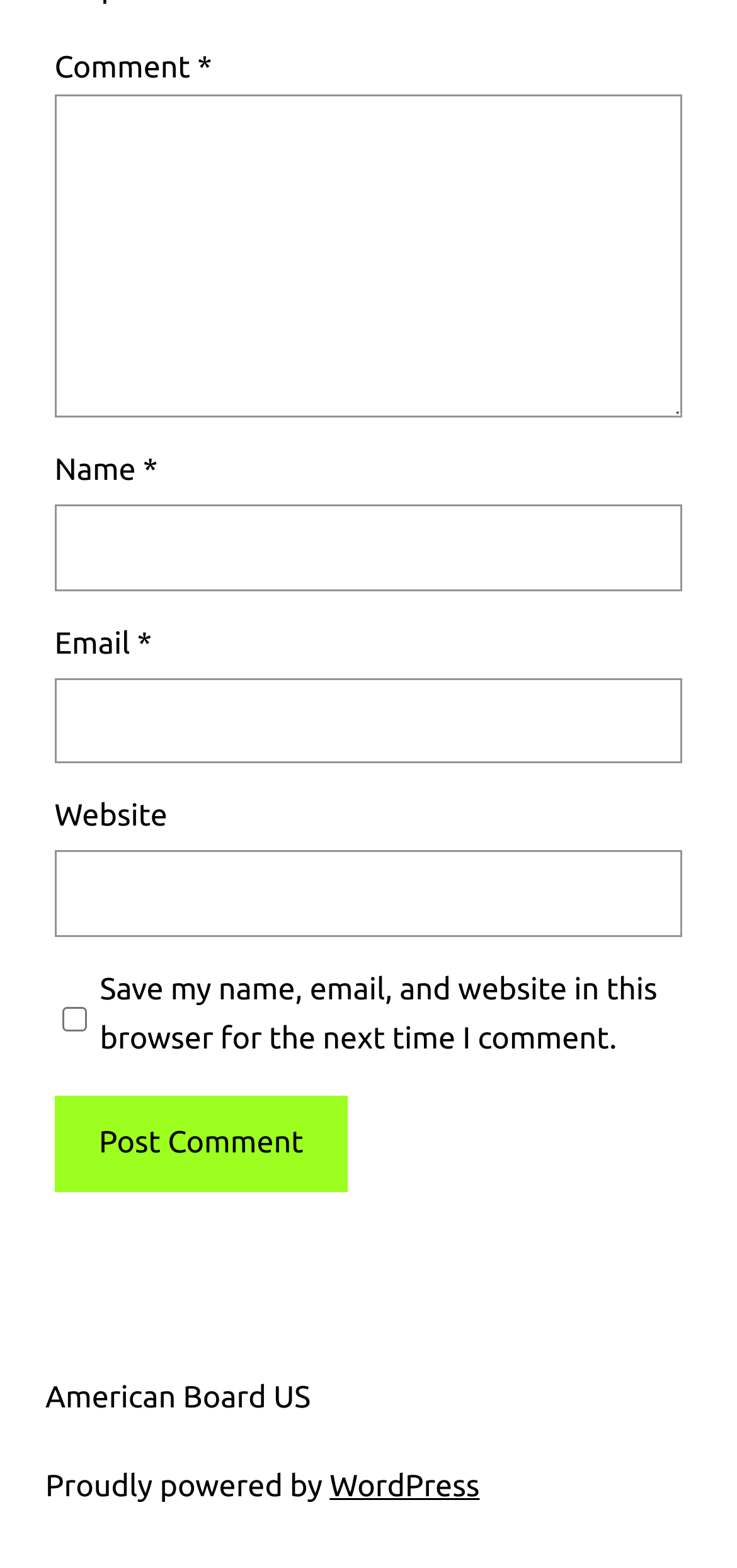Specify the bounding box coordinates of the area to click in order to follow the given instruction: "Visit the American Board US website."

[0.062, 0.881, 0.421, 0.902]